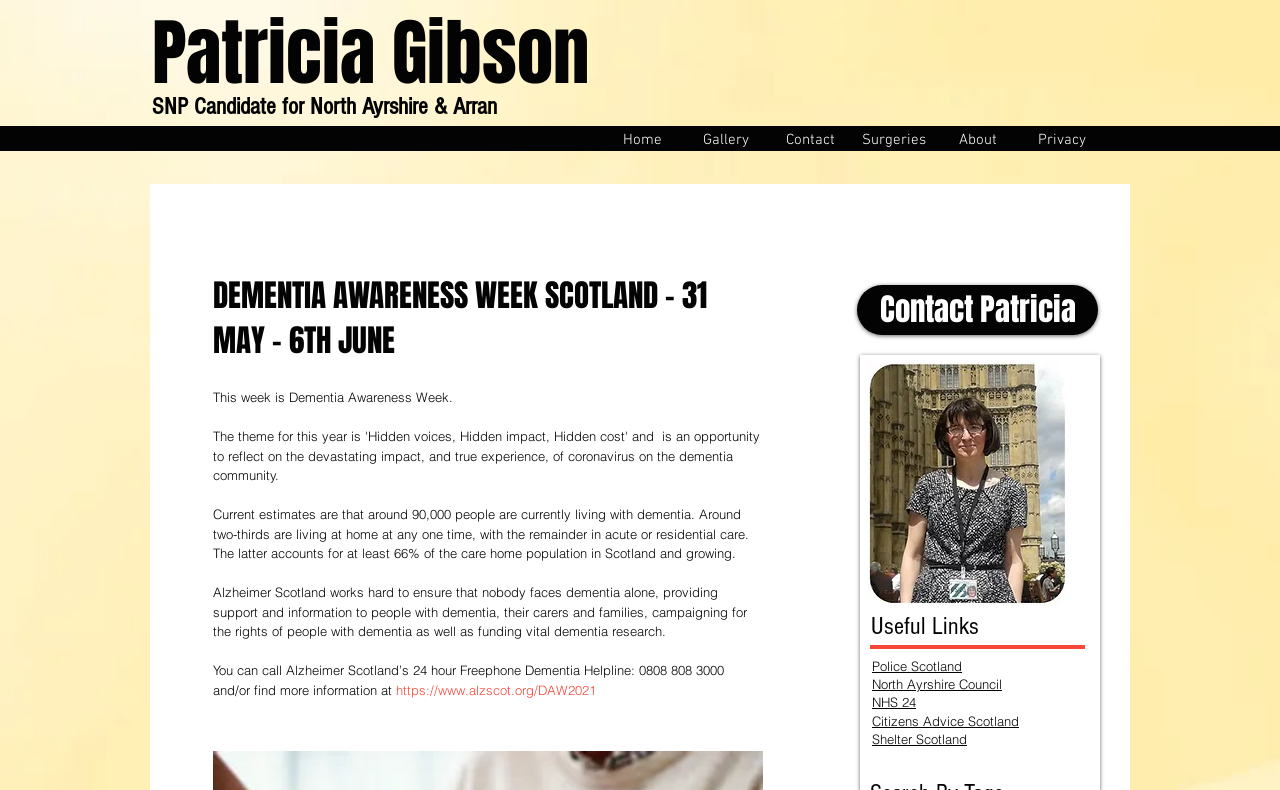Pinpoint the bounding box coordinates of the clickable element to carry out the following instruction: "Read 4 Fun Facts About George Clooney."

None